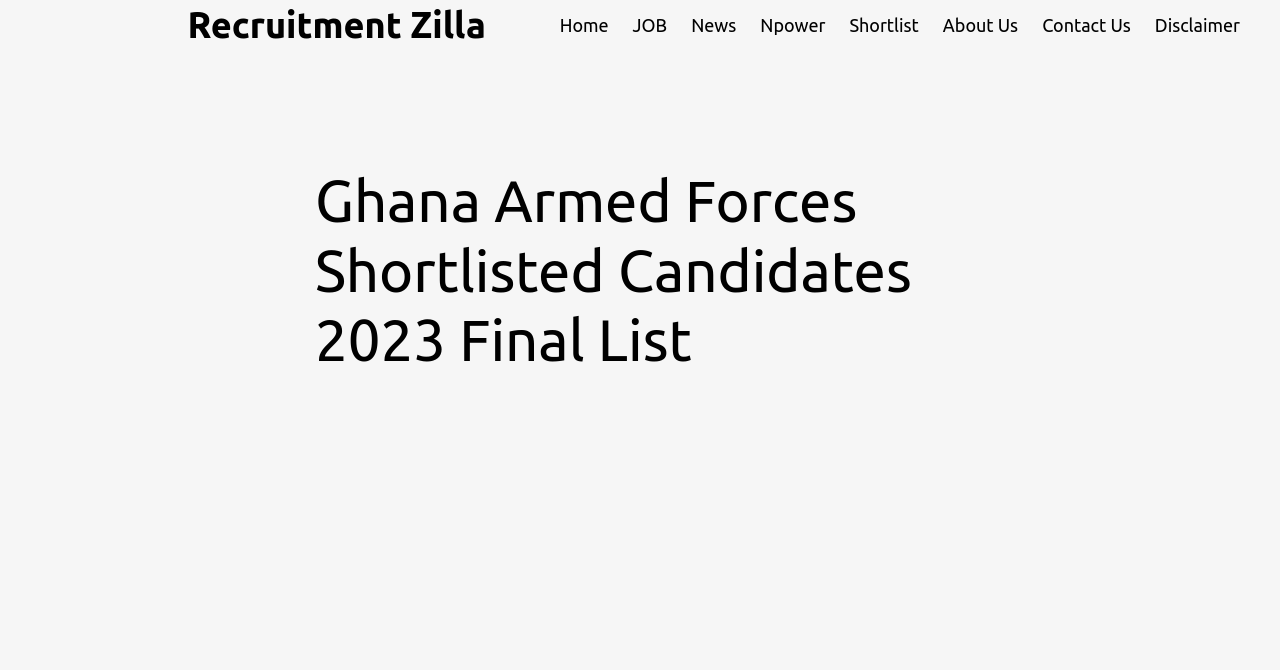How many navigation links are there?
Based on the image, answer the question with a single word or brief phrase.

9